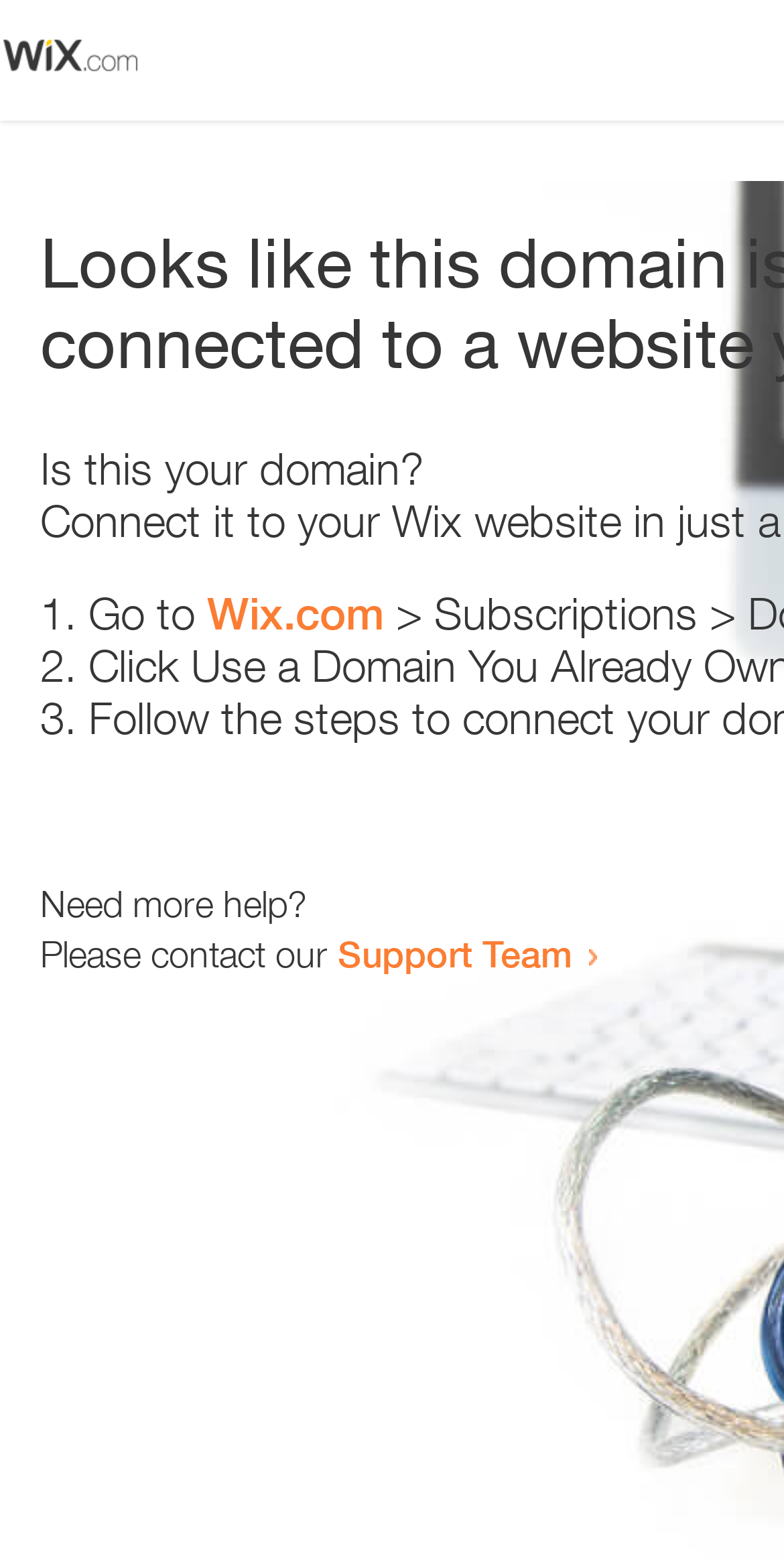How many steps are mentioned?
Using the image as a reference, answer with just one word or a short phrase.

3